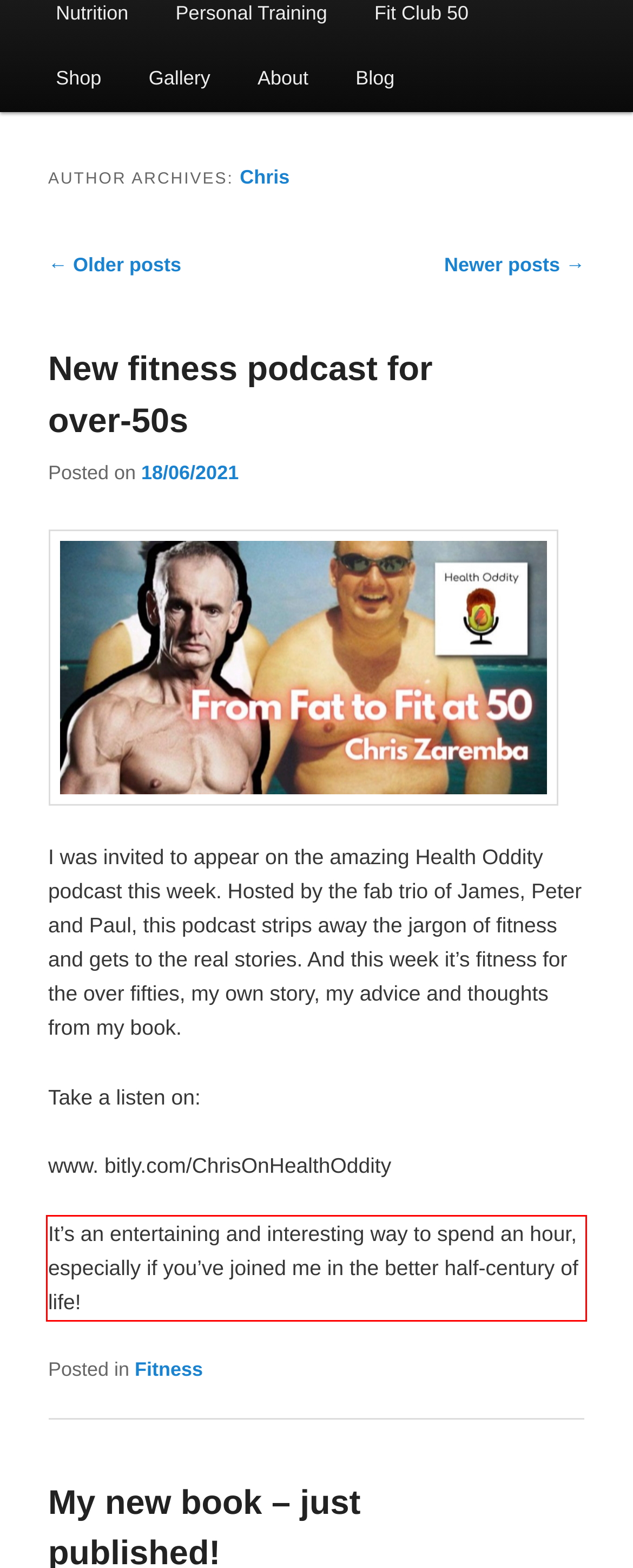Given a screenshot of a webpage containing a red bounding box, perform OCR on the text within this red bounding box and provide the text content.

It’s an entertaining and interesting way to spend an hour, especially if you’ve joined me in the better half-century of life!